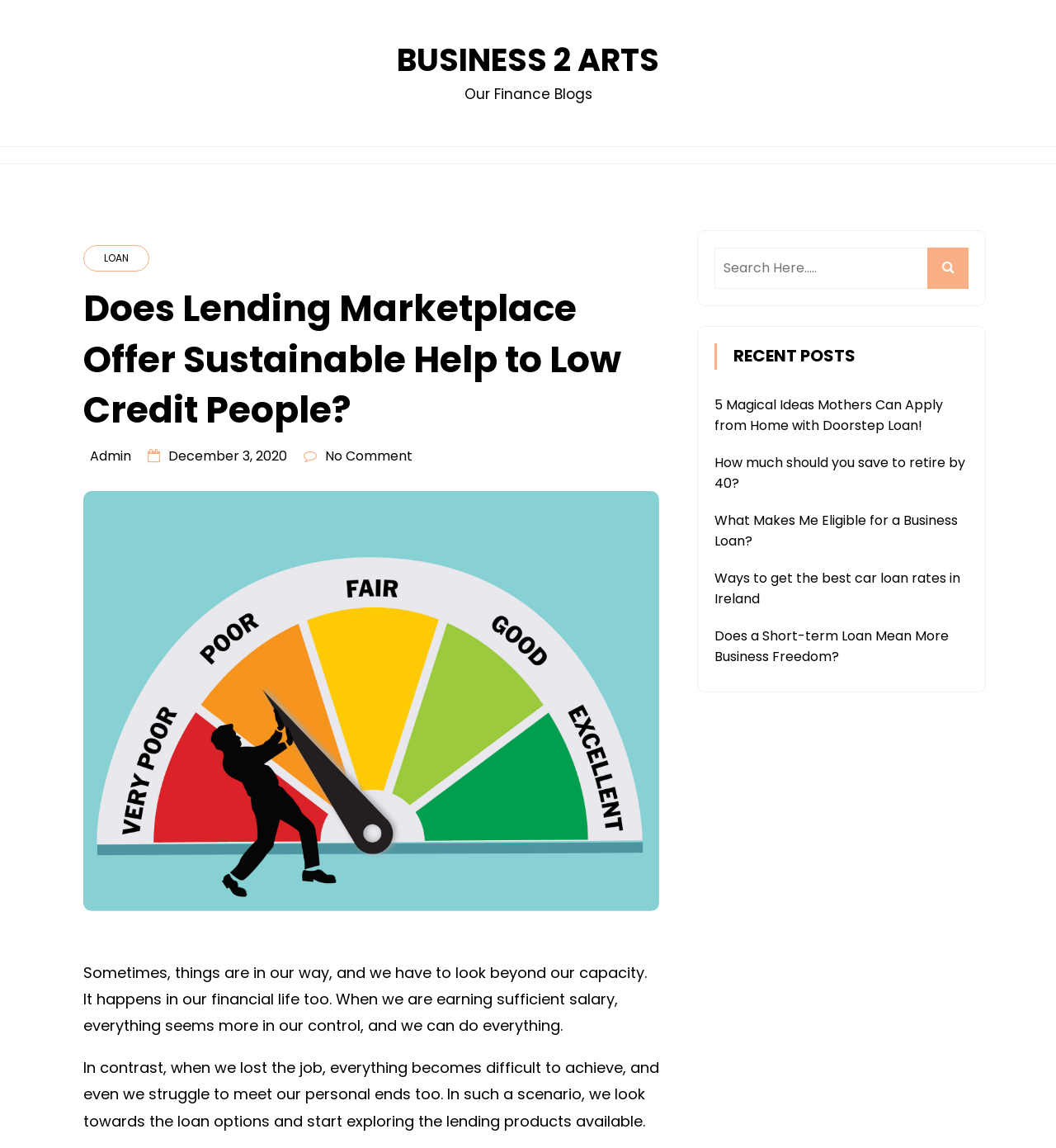How many recent posts are listed?
Look at the webpage screenshot and answer the question with a detailed explanation.

The number of recent posts can be counted by looking at the links under the 'RECENT POSTS' heading, which lists 5 recent posts.